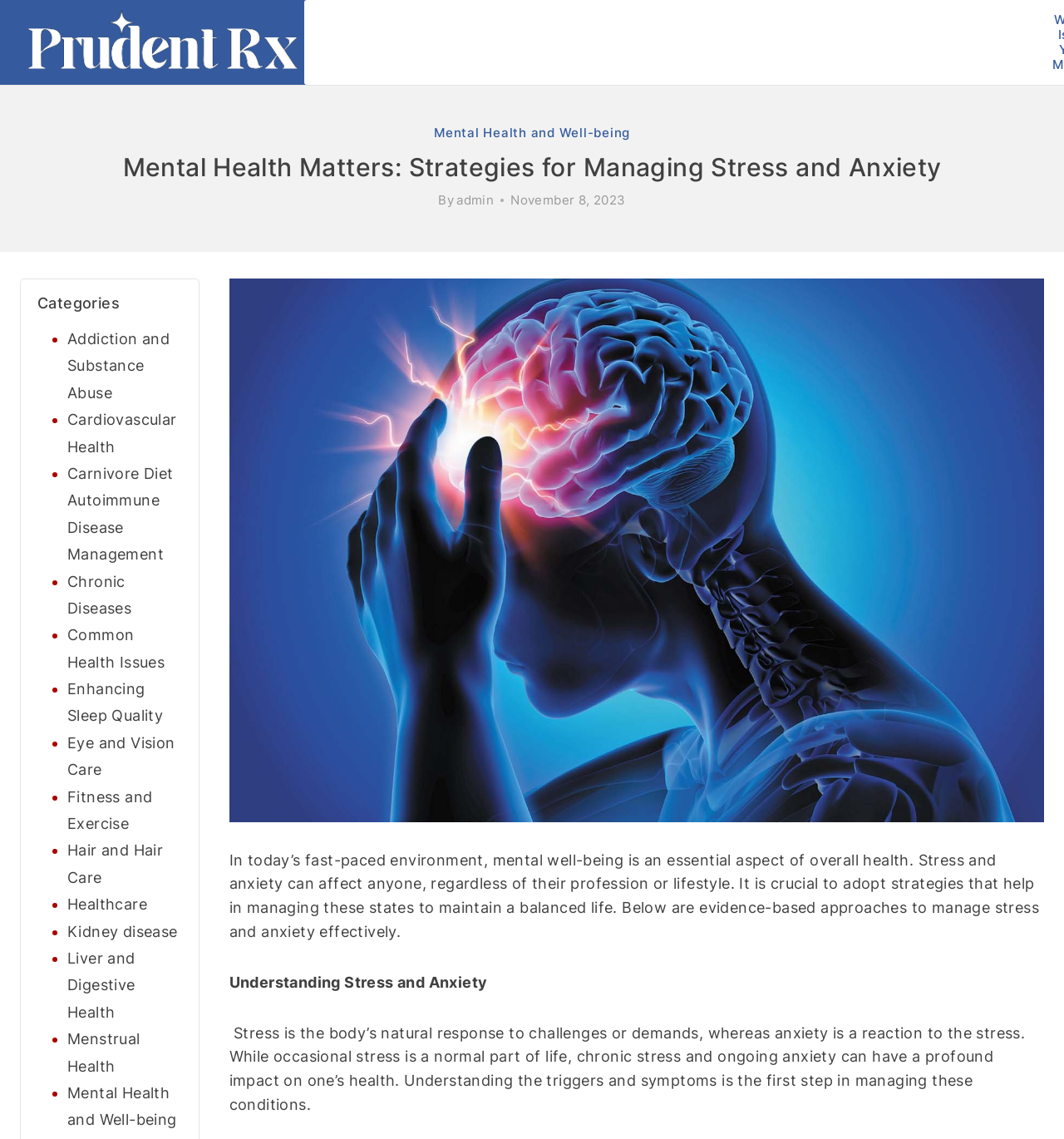What categories are listed on the webpage? Analyze the screenshot and reply with just one word or a short phrase.

Various health categories